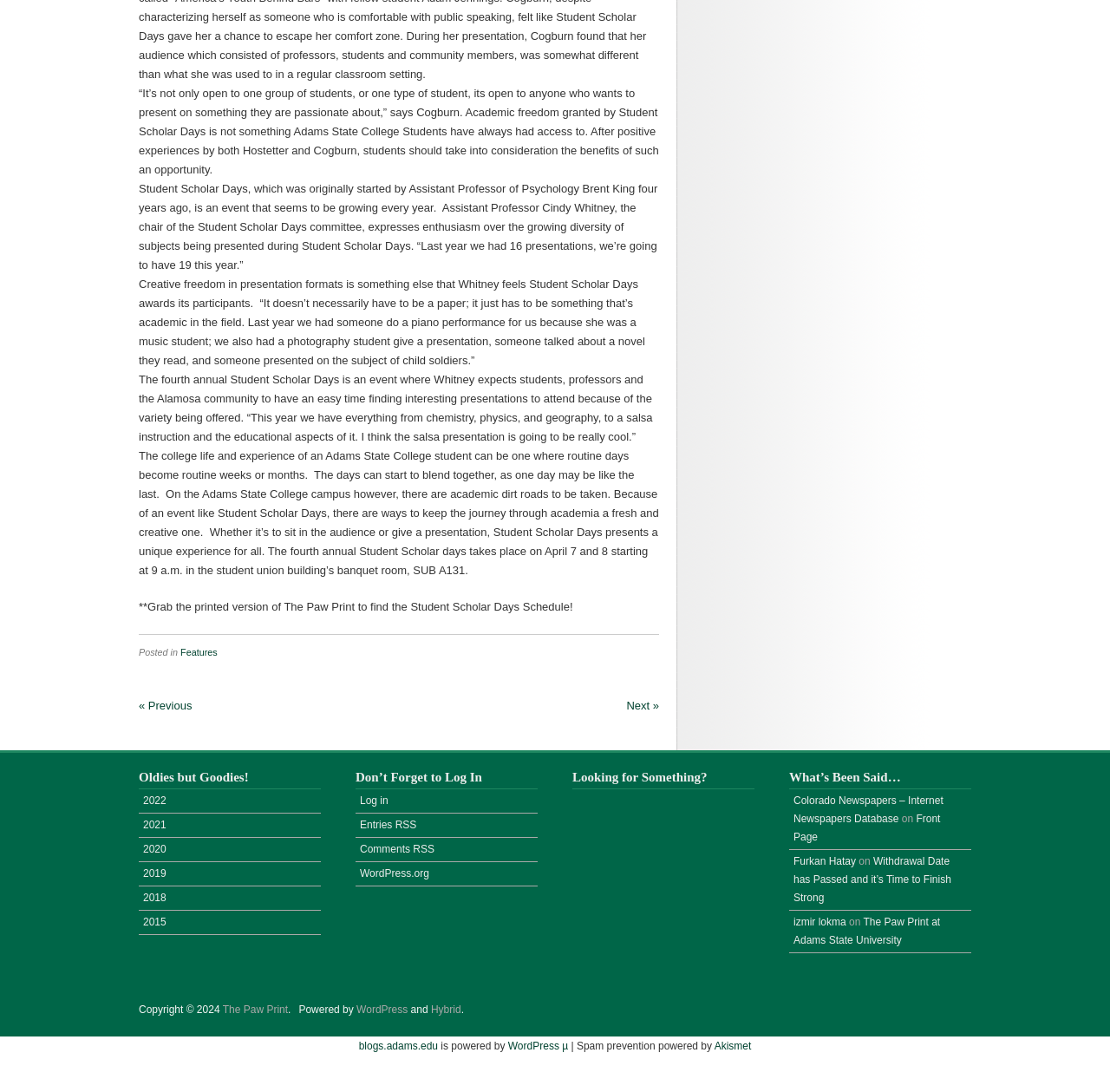Can you pinpoint the bounding box coordinates for the clickable element required for this instruction: "Click on the 'Features' link"? The coordinates should be four float numbers between 0 and 1, i.e., [left, top, right, bottom].

[0.163, 0.593, 0.196, 0.602]